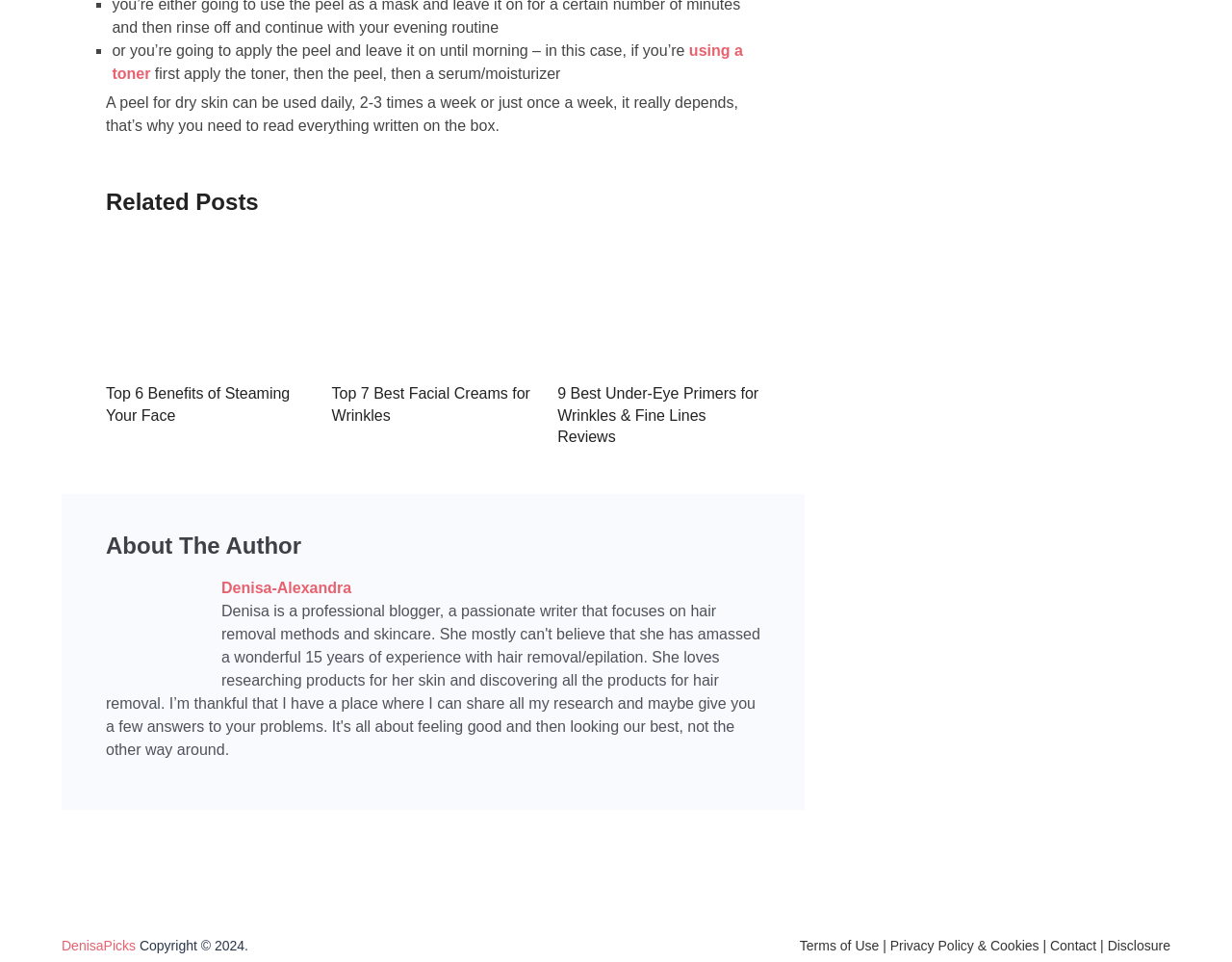Please determine the bounding box coordinates, formatted as (top-left x, top-left y, bottom-right x, bottom-right y), with all values as floating point numbers between 0 and 1. Identify the bounding box of the region described as: Privacy Policy & Cookies

[0.722, 0.975, 0.843, 0.991]